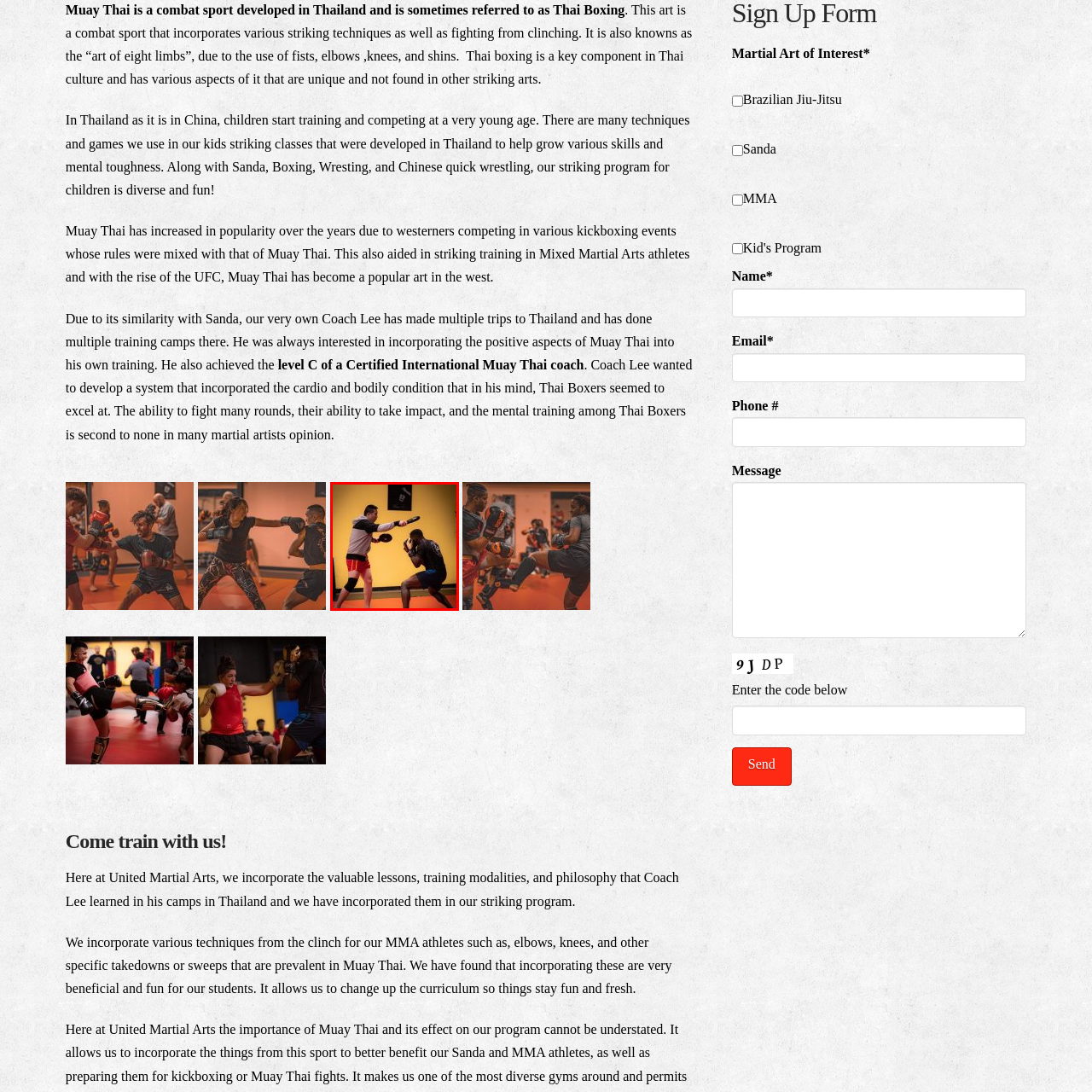Generate a thorough description of the part of the image enclosed by the red boundary.

In this dynamic image, two fighters engage in a training session that showcases the techniques of Muay Thai, a traditional martial art from Thailand. One trainer, wearing a gray and black jacket paired with red shorts, demonstrates striking techniques with focus pads, while the other practitioner, clad in a black training top and blue shorts, adopts a defensive stance, preparing to respond to the incoming strikes. 

The vibrant orange flooring of the training area complements the intensity of the session, while the yellow walls provide a bright backdrop. The focus on technique and the commitment of both participants highlight the essence of Muay Thai training, embodying its emphasis on skill development and physical conditioning. This scene captures the spirit and dedication required in martial arts, reflecting the unique culture and training philosophy that Muay Thai represents.